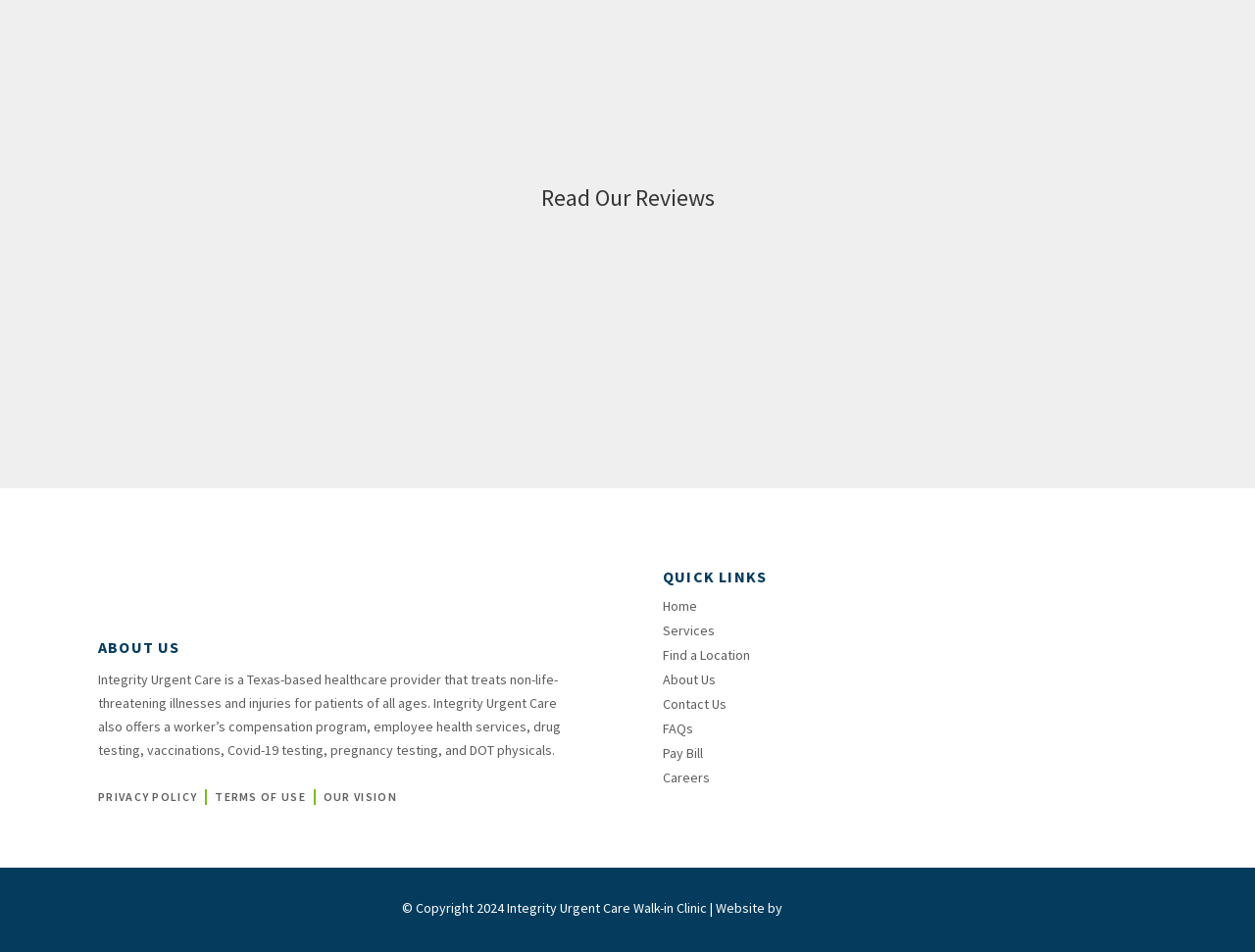Given the webpage screenshot and the description, determine the bounding box coordinates (top-left x, top-left y, bottom-right x, bottom-right y) that define the location of the UI element matching this description: Careers

[0.528, 0.807, 0.622, 0.827]